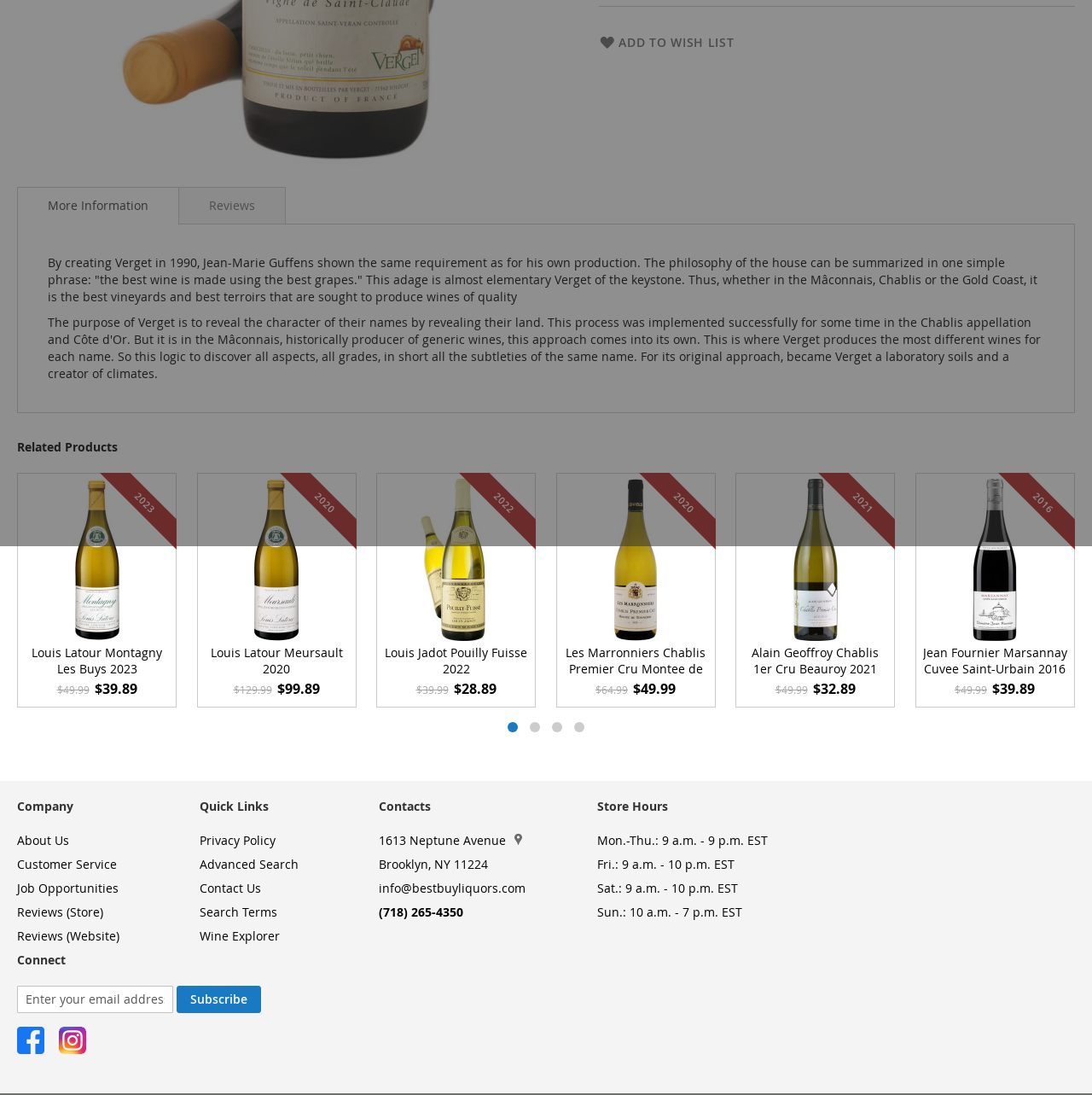Determine the bounding box coordinates for the HTML element mentioned in the following description: "More Information". The coordinates should be a list of four floats ranging from 0 to 1, represented as [left, top, right, bottom].

[0.016, 0.171, 0.164, 0.205]